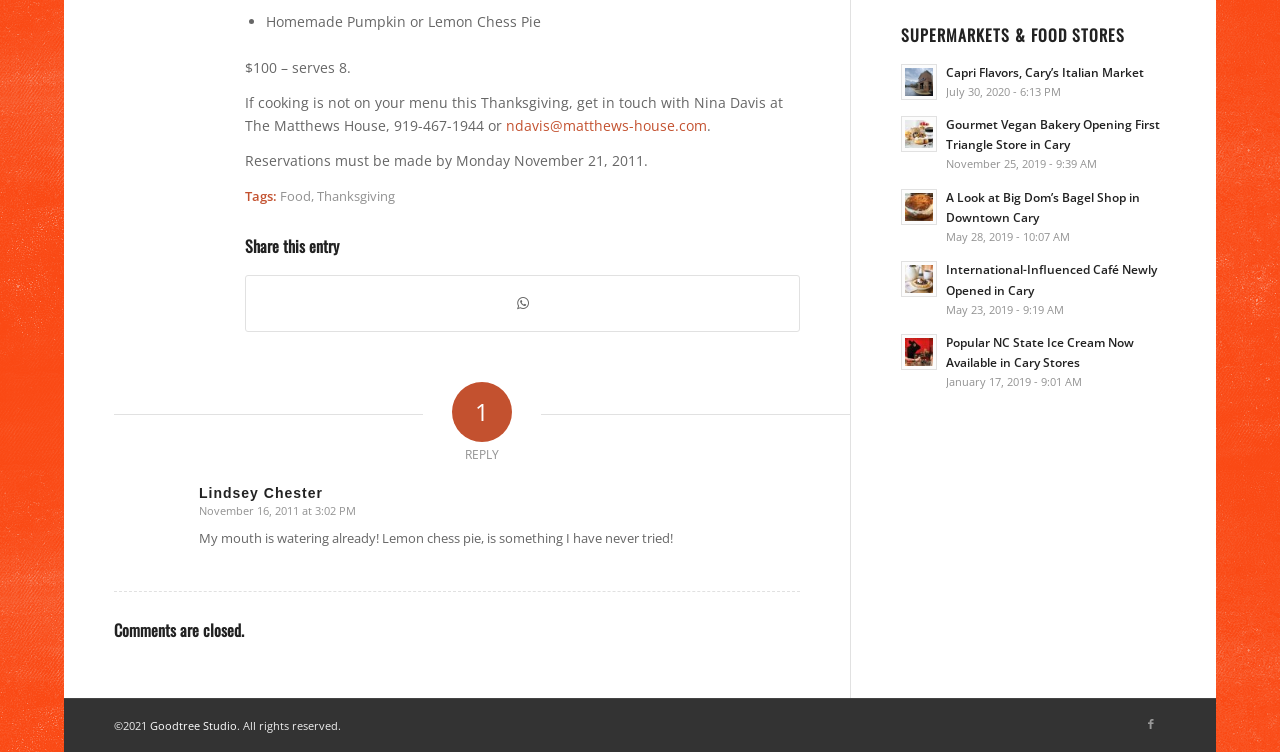Identify the bounding box coordinates of the element to click to follow this instruction: 'Visit the Facebook page'. Ensure the coordinates are four float values between 0 and 1, provided as [left, top, right, bottom].

[0.888, 0.942, 0.911, 0.982]